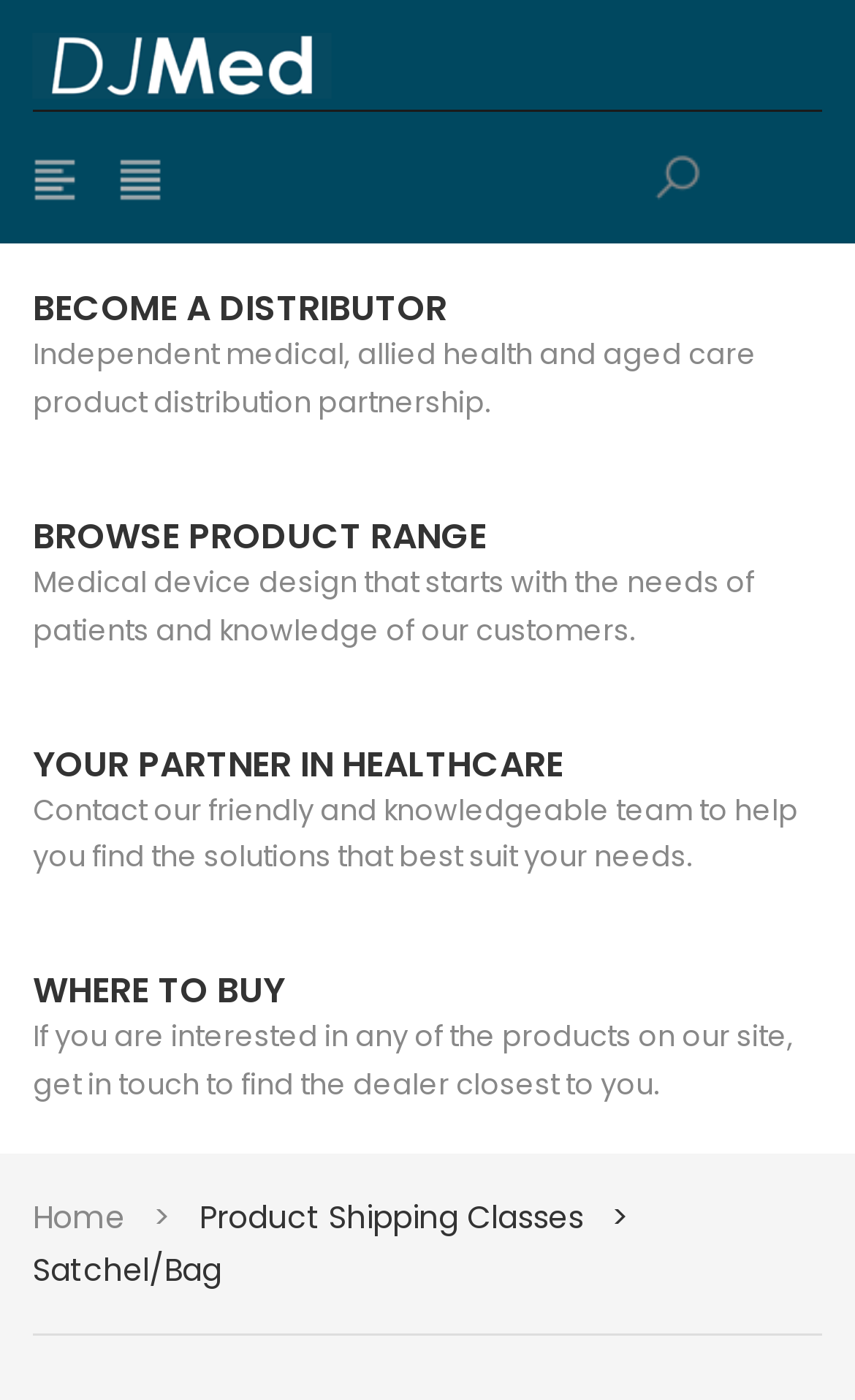What type of partnership is mentioned on the webpage?
Using the visual information, answer the question in a single word or phrase.

Distribution partnership